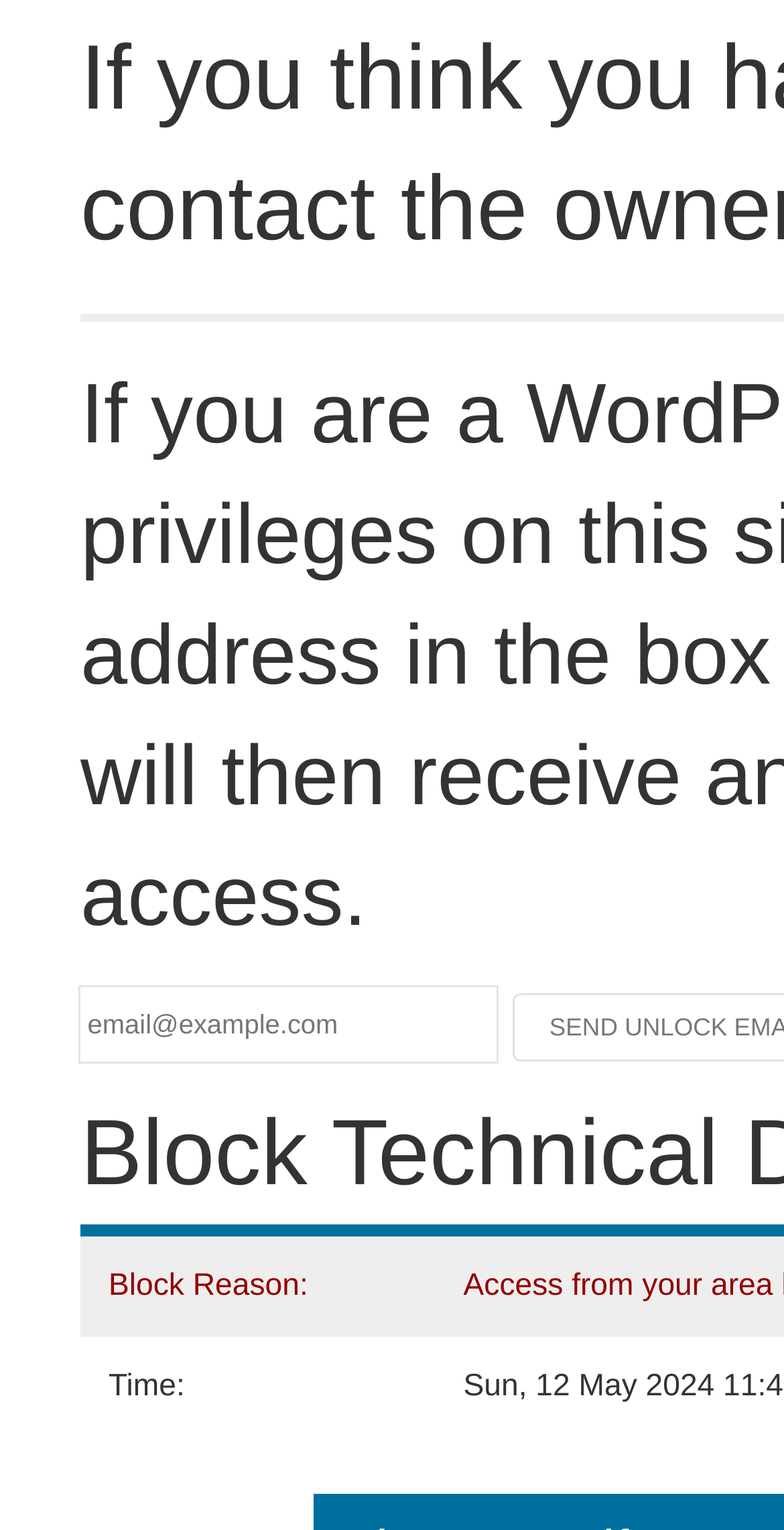From the webpage screenshot, predict the bounding box of the UI element that matches this description: "name="email" placeholder="email@example.com"".

[0.103, 0.646, 0.633, 0.694]